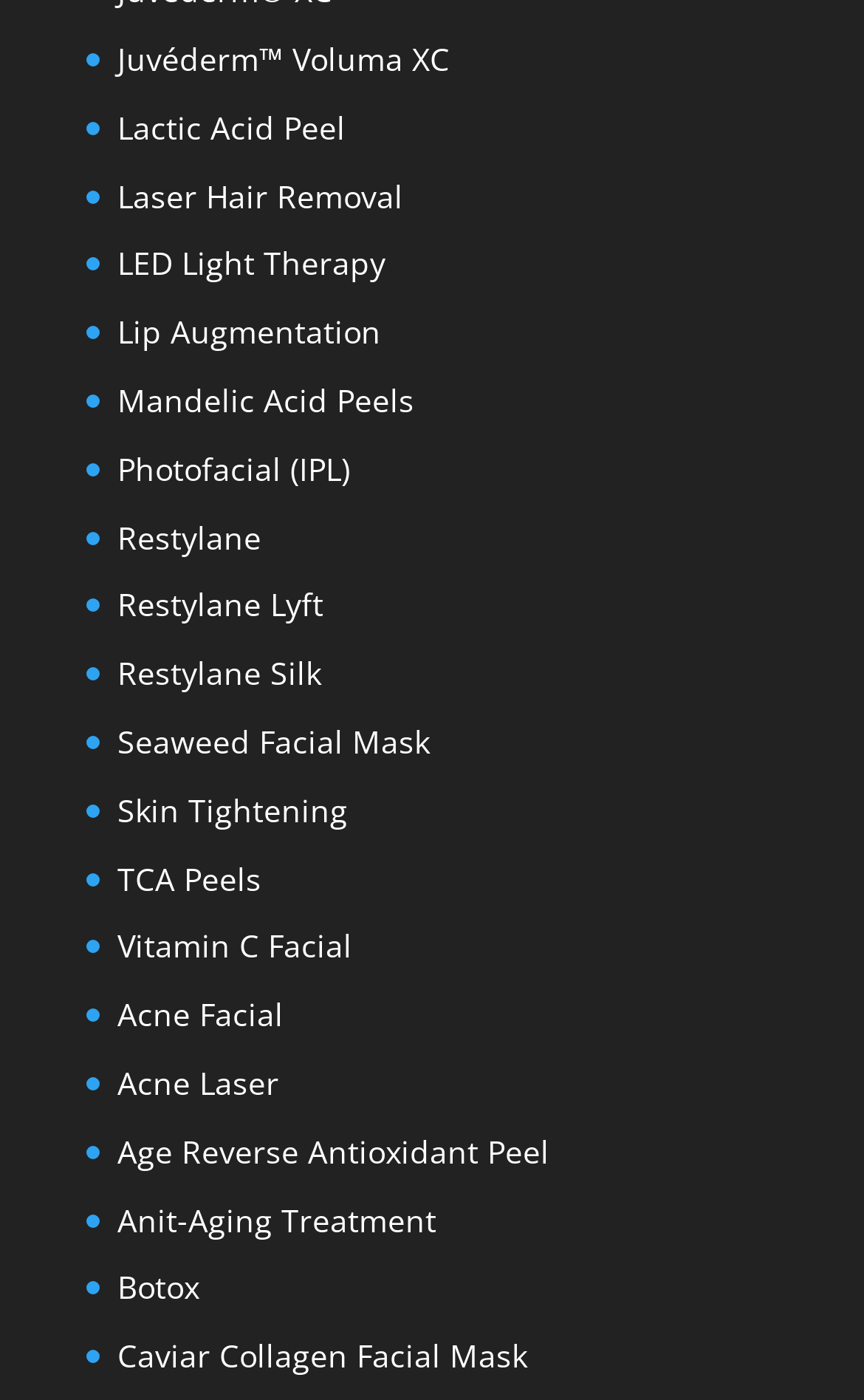Determine the bounding box of the UI element mentioned here: "Age Reverse Antioxidant Peel". The coordinates must be in the format [left, top, right, bottom] with values ranging from 0 to 1.

[0.136, 0.807, 0.636, 0.837]